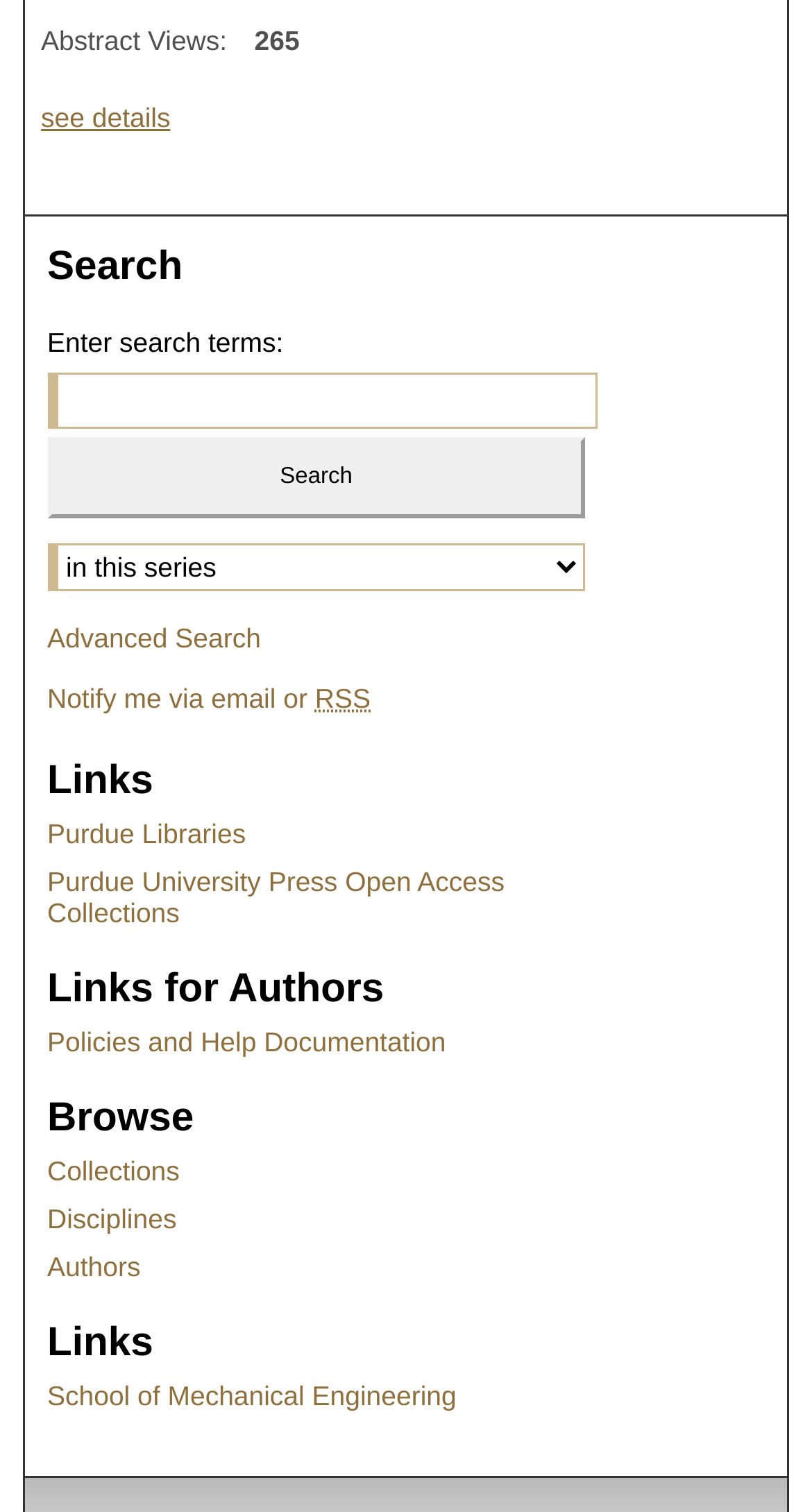What is the link 'Advanced Search' for?
Please provide a comprehensive answer based on the contents of the image.

The link 'Advanced Search' is located below the search box and suggests that it provides additional search options or filters for users to refine their search results.